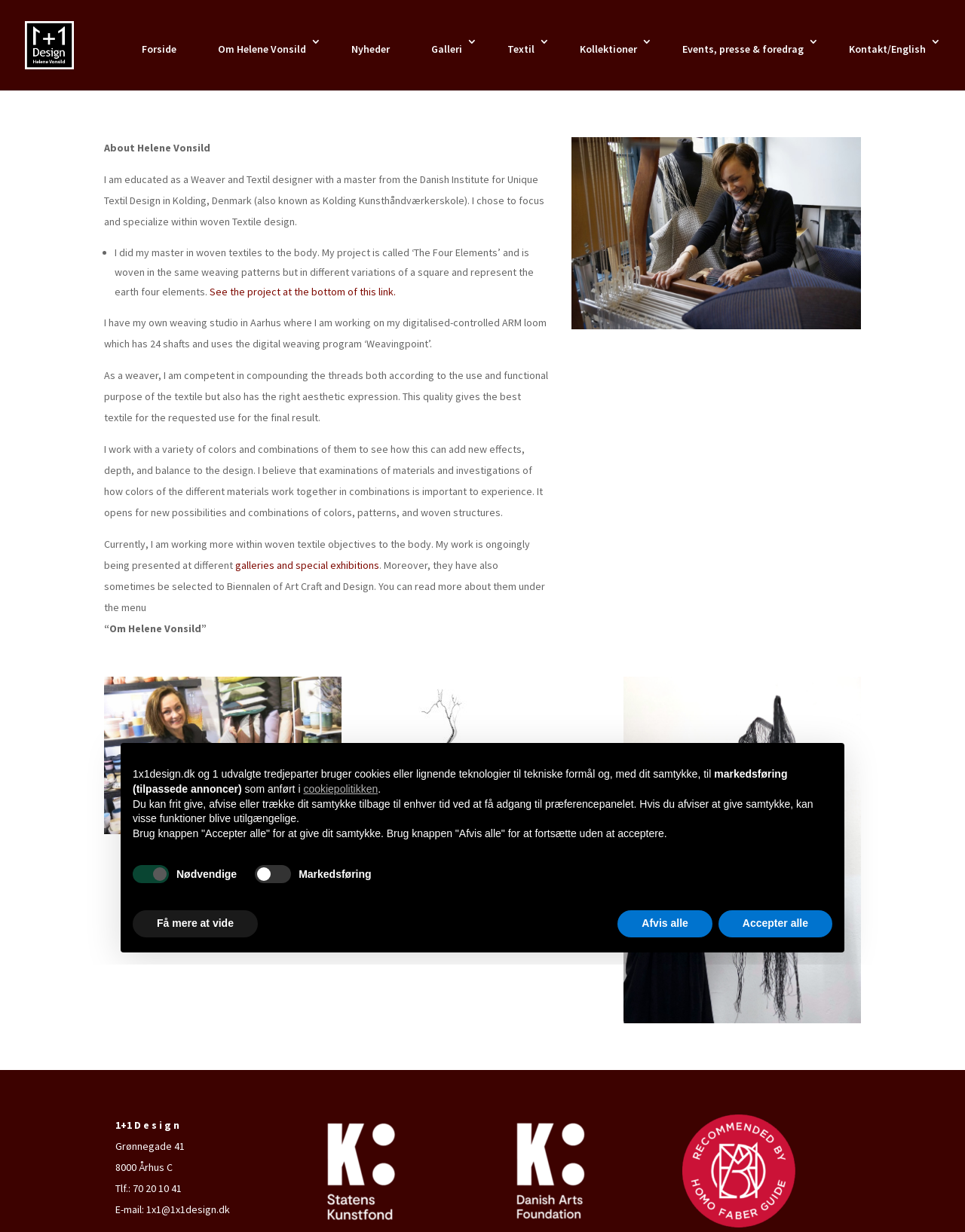Find the bounding box coordinates for the area that must be clicked to perform this action: "Click the 'Forside' link".

[0.135, 0.029, 0.195, 0.073]